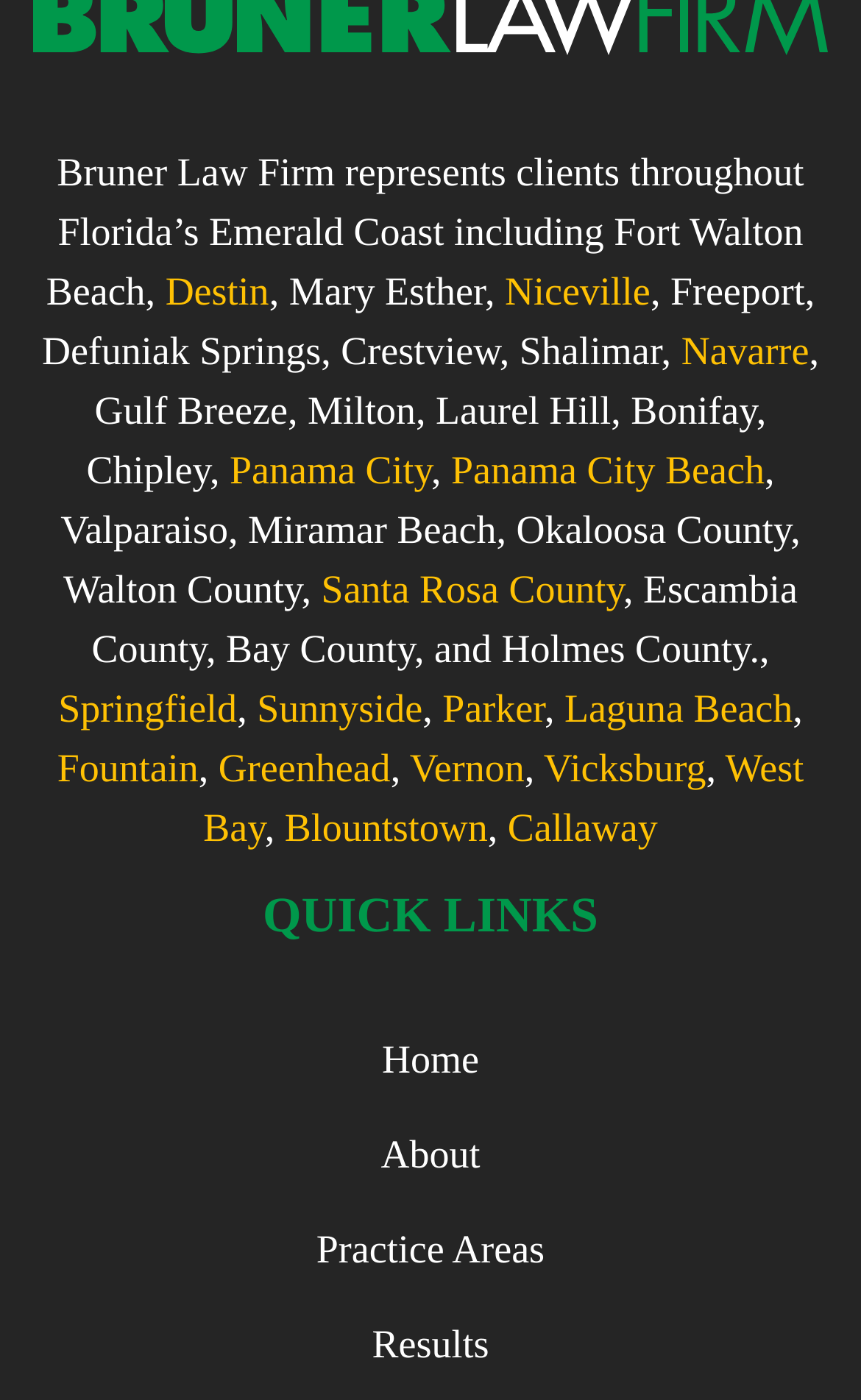How many links are there in the 'QUICK LINKS' section?
Based on the image, give a one-word or short phrase answer.

4